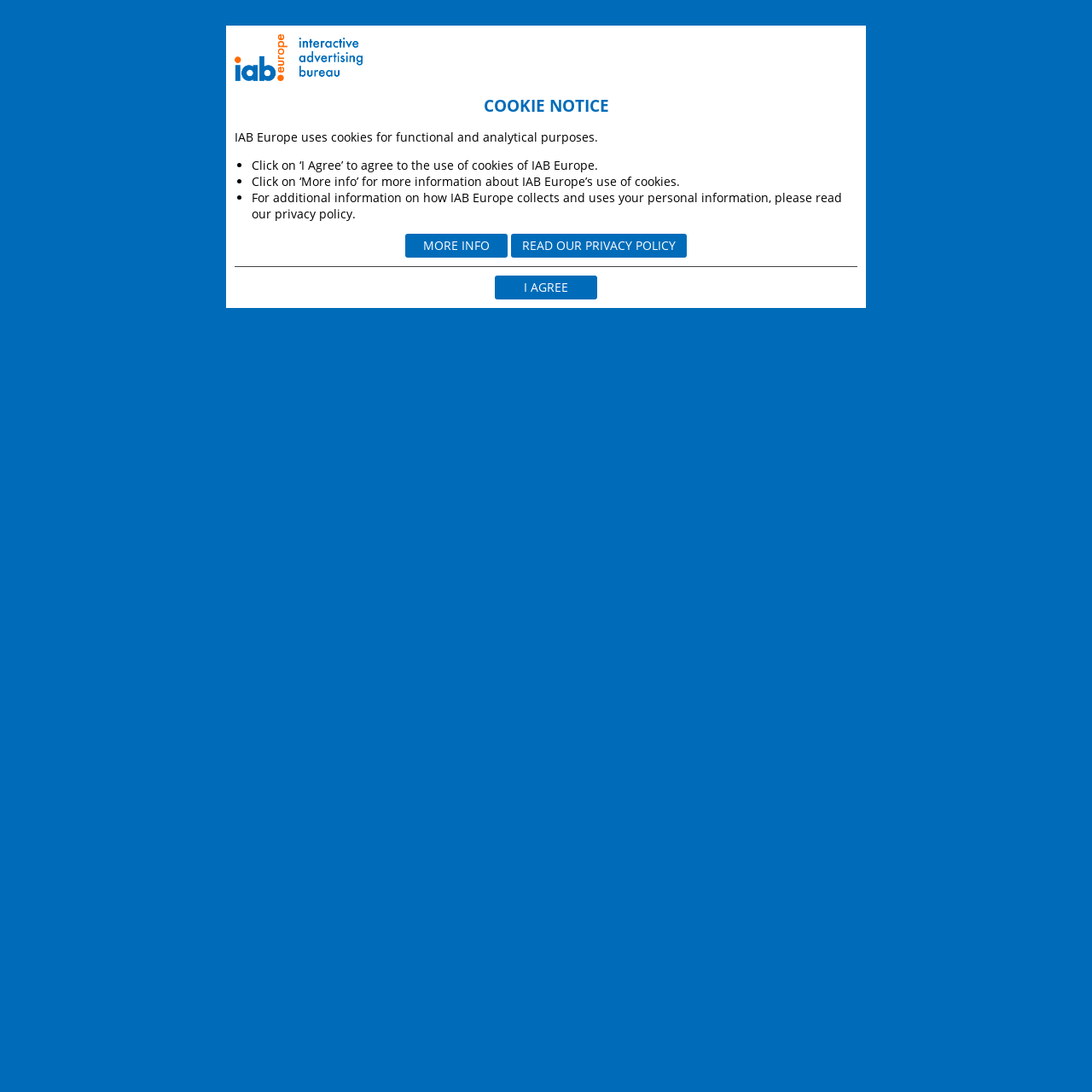Describe the webpage meticulously, covering all significant aspects.

This webpage is about IAB Europe's cookie notice and privacy policy. At the top, there is a logo image and a heading that says "COOKIE NOTICE". Below the logo, there is a paragraph of text explaining that IAB Europe uses cookies for functional and analytical purposes. 

To the right of the logo, there are three buttons: "MORE INFO", "READ OUR PRIVACY POLICY", and "I AGREE". The "I AGREE" button is slightly above the other two buttons.

Below the cookie notice, there is a section explaining what cookies are, why IAB Europe uses them, and how they can be controlled. This section is divided into several subheadings, including "What are cookies?", "Why do we use cookies?", "What cookies do we use?", and "How can you control cookies?". 

Under each subheading, there is a paragraph or two of text explaining the topic. There are also several links to external websites, including Google Analytics and a website about managing cookies.

Further down the page, there is a section about IAB Europe's privacy policy, including a general notice, information about the data controller, and details about the data collected. This section is divided into several subheadings, including "1. General notice", "2. Data controller", "3. Data collected", and "3.1 Collection of personal data". 

Under each subheading, there is a paragraph or two of text explaining the topic. There are also several links to external websites, including a link to IAB Europe's general terms of use.